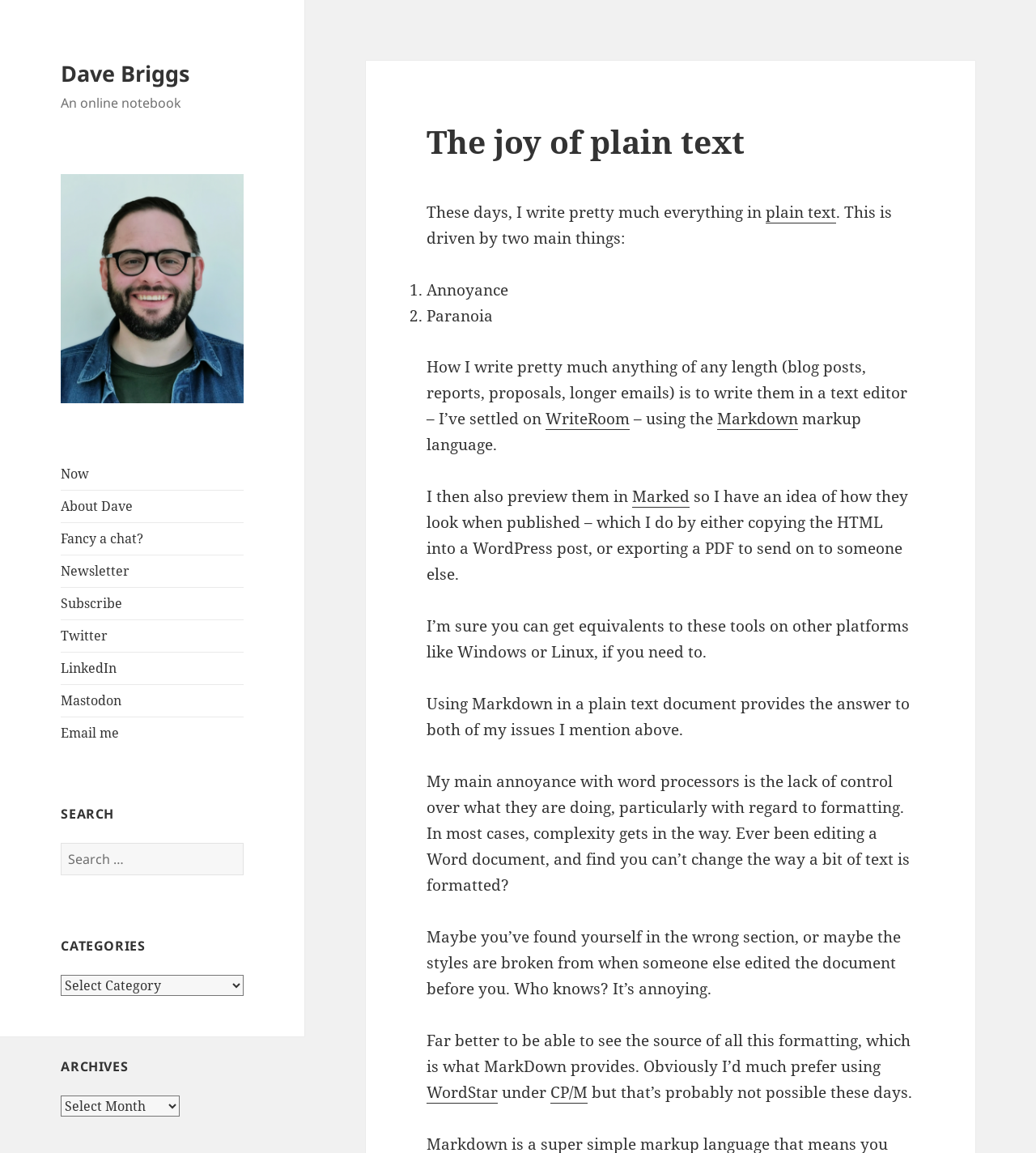Locate the bounding box coordinates of the element you need to click to accomplish the task described by this instruction: "Click on the 'plain text' link".

[0.739, 0.175, 0.807, 0.194]